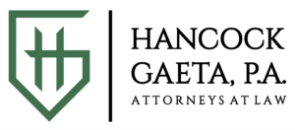What type of cases does Hancock Gaeta, P.A. specialize in?
Based on the image, answer the question with as much detail as possible.

The caption states that Hancock Gaeta, P.A. is a law firm specializing in personal injury cases, particularly related to Uber and Lyft accidents, which indicates that they focus on personal injury cases.